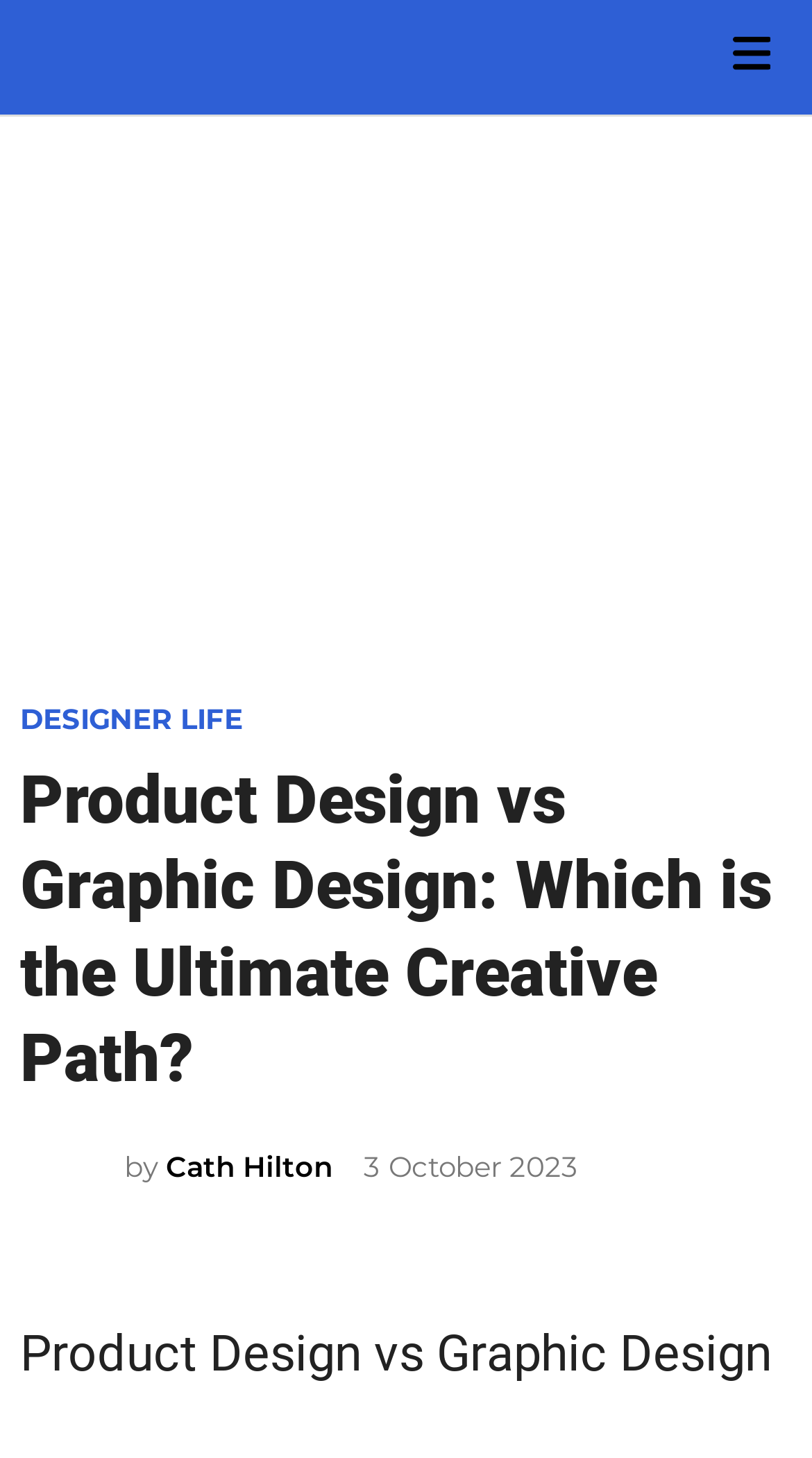Identify the bounding box of the HTML element described as: "Main Menu".

[0.877, 0.007, 0.975, 0.071]